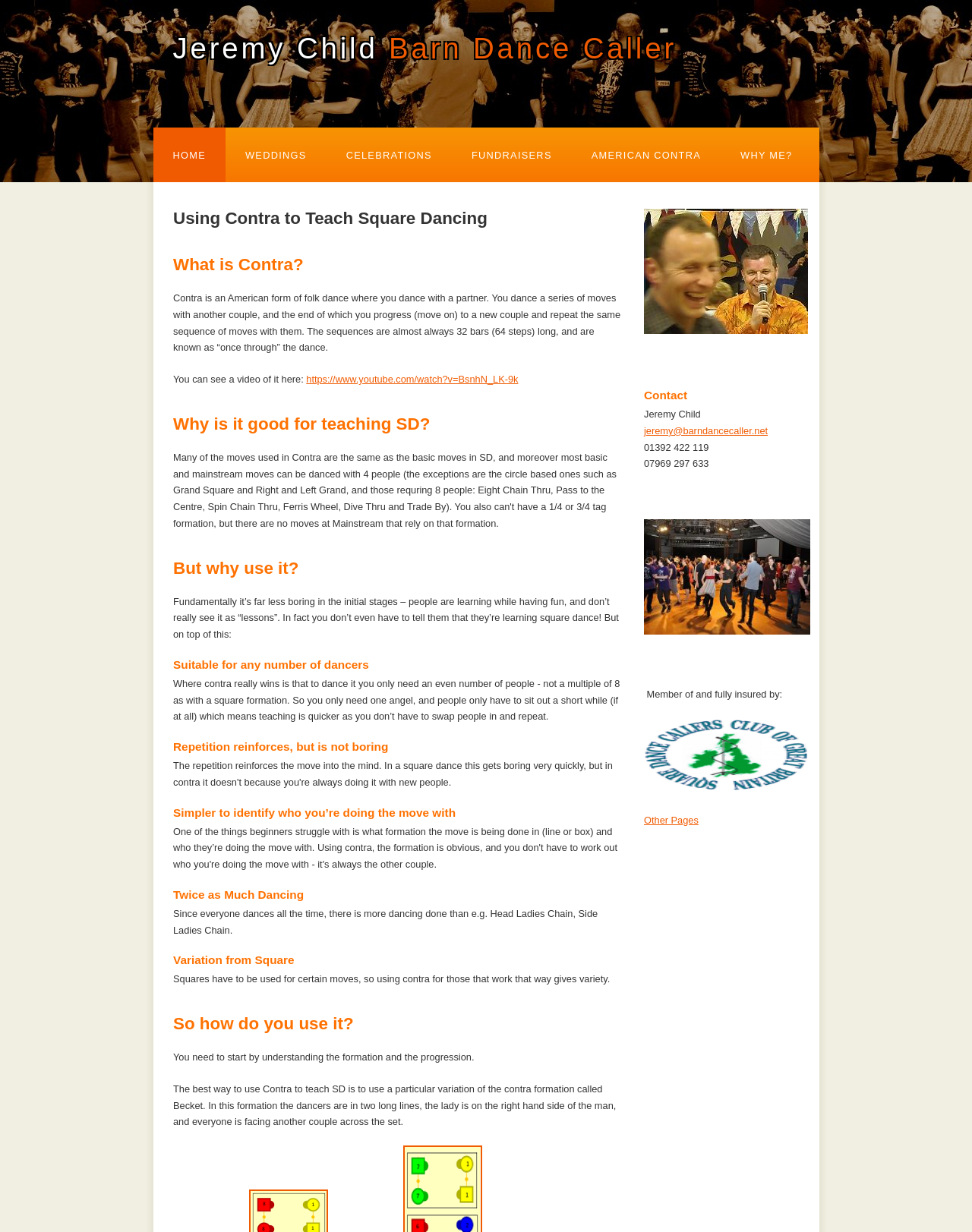What is the name of the barn dance caller?
Respond with a short answer, either a single word or a phrase, based on the image.

Jeremy Child